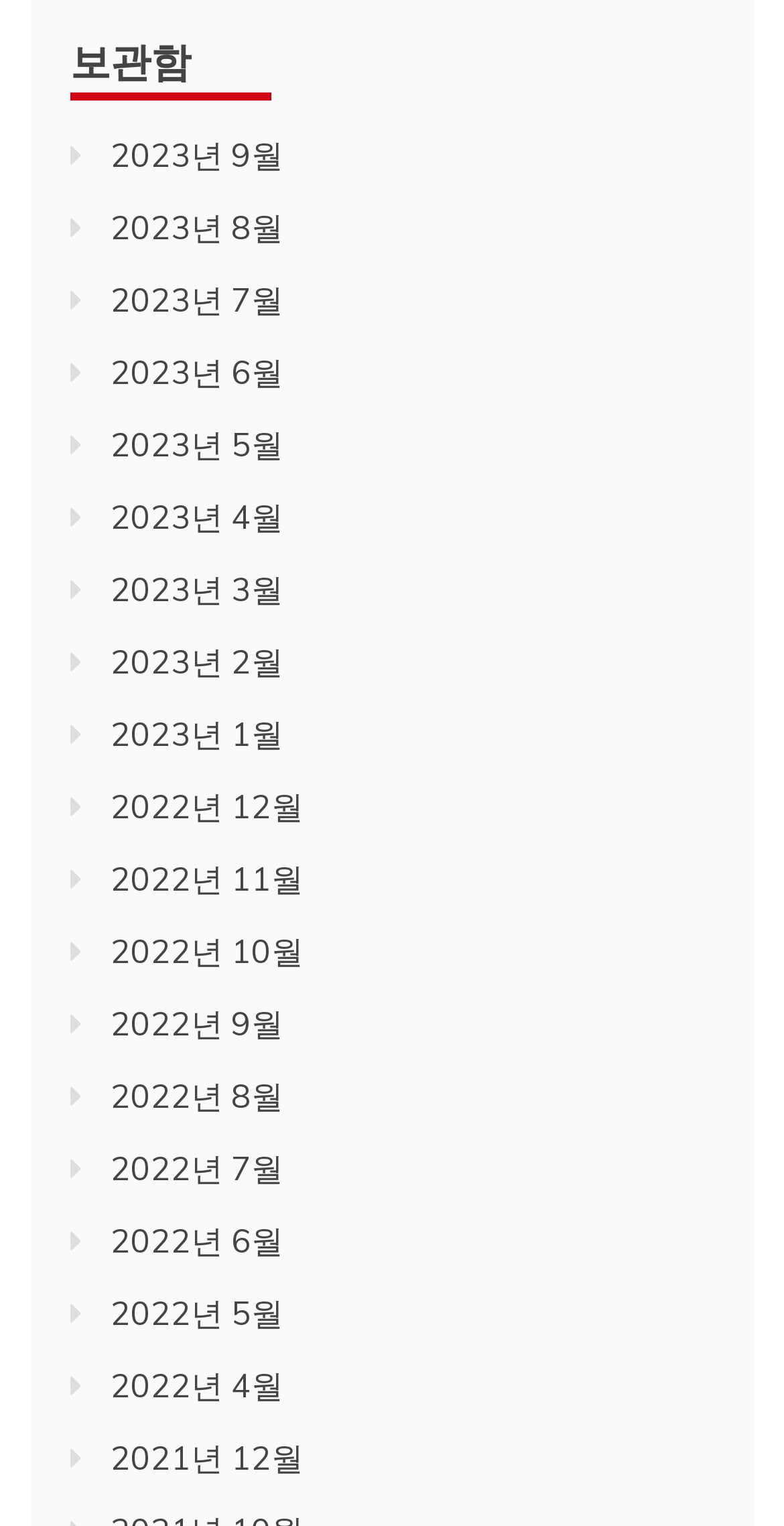Answer the question below in one word or phrase:
How many months are listed in 2023?

9